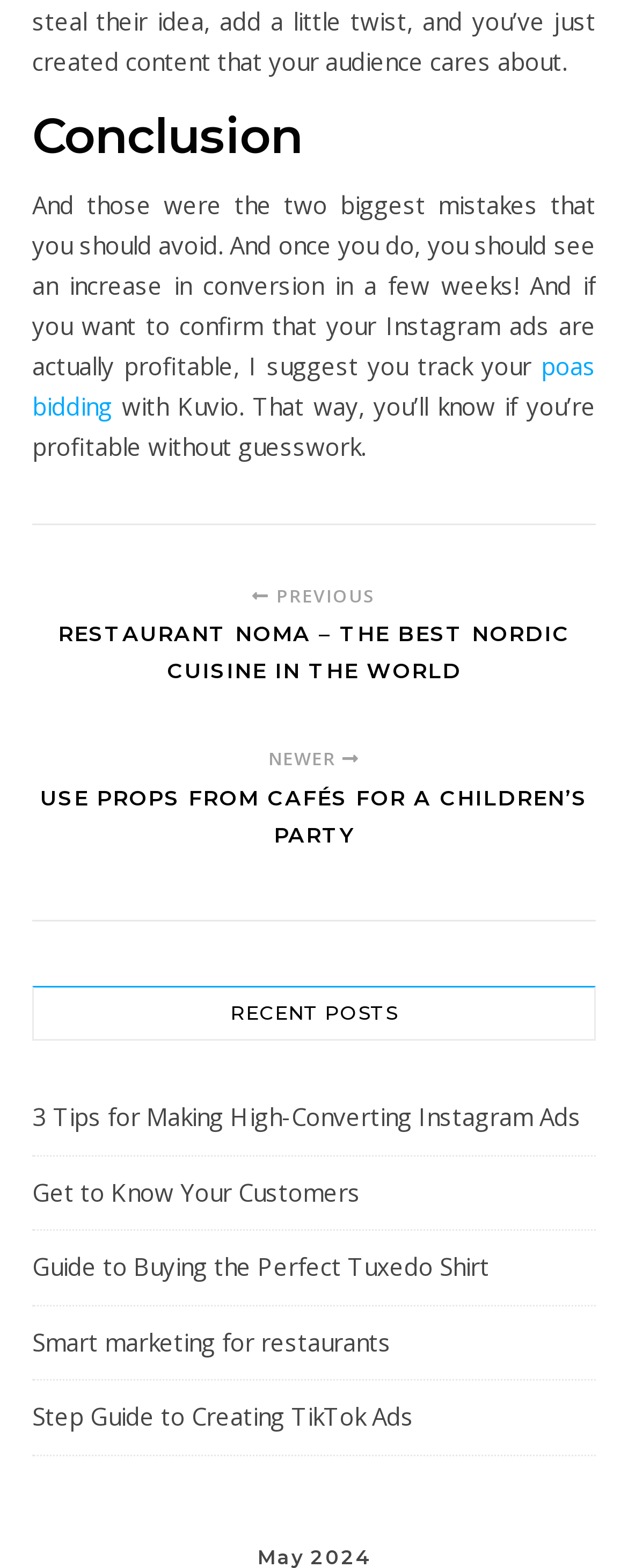Find the bounding box coordinates of the area that needs to be clicked in order to achieve the following instruction: "learn about poas bidding". The coordinates should be specified as four float numbers between 0 and 1, i.e., [left, top, right, bottom].

[0.051, 0.222, 0.949, 0.269]